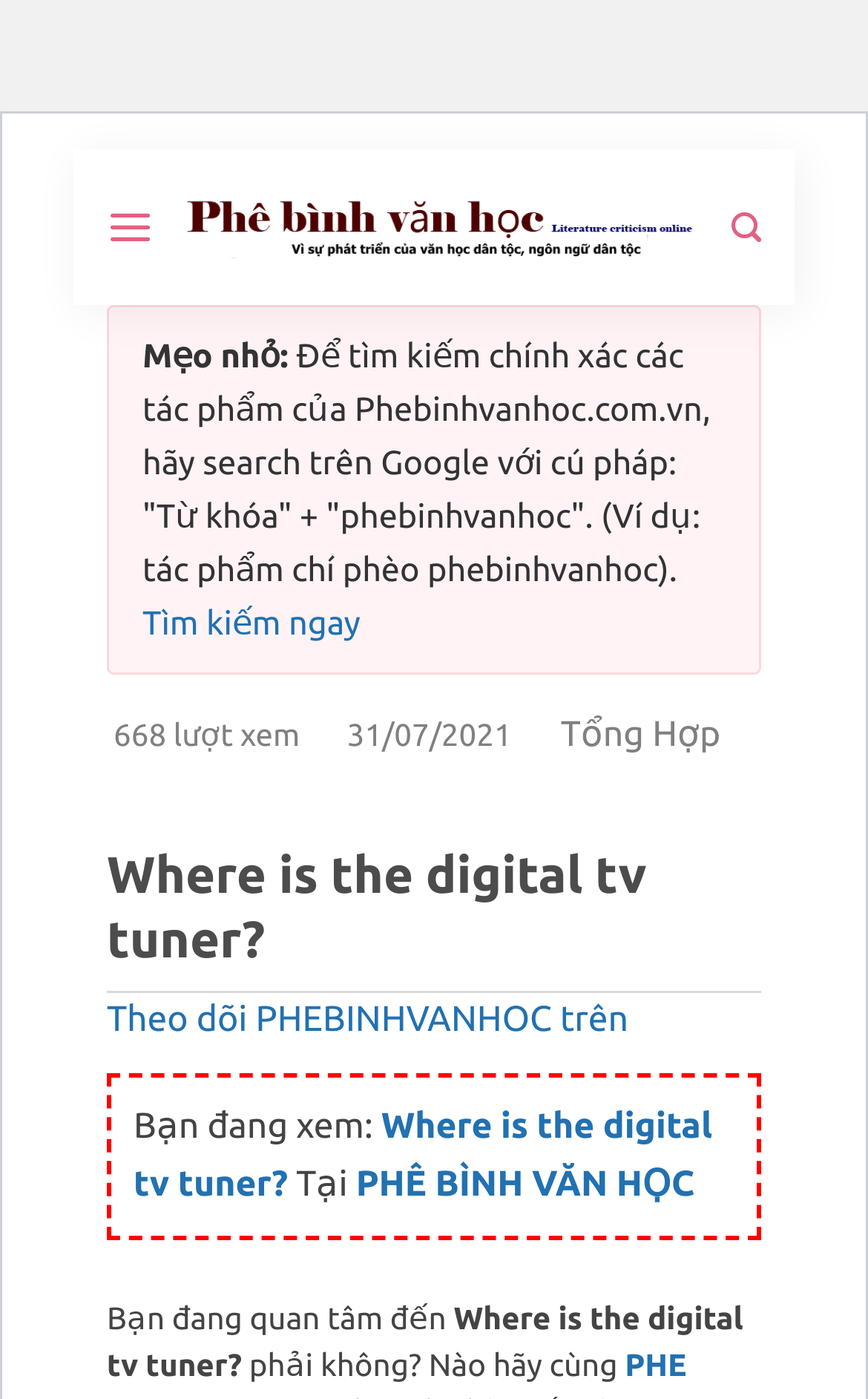Extract the bounding box coordinates for the described element: "Tìm kiếm ngay". The coordinates should be represented as four float numbers between 0 and 1: [left, top, right, bottom].

[0.164, 0.431, 0.415, 0.458]